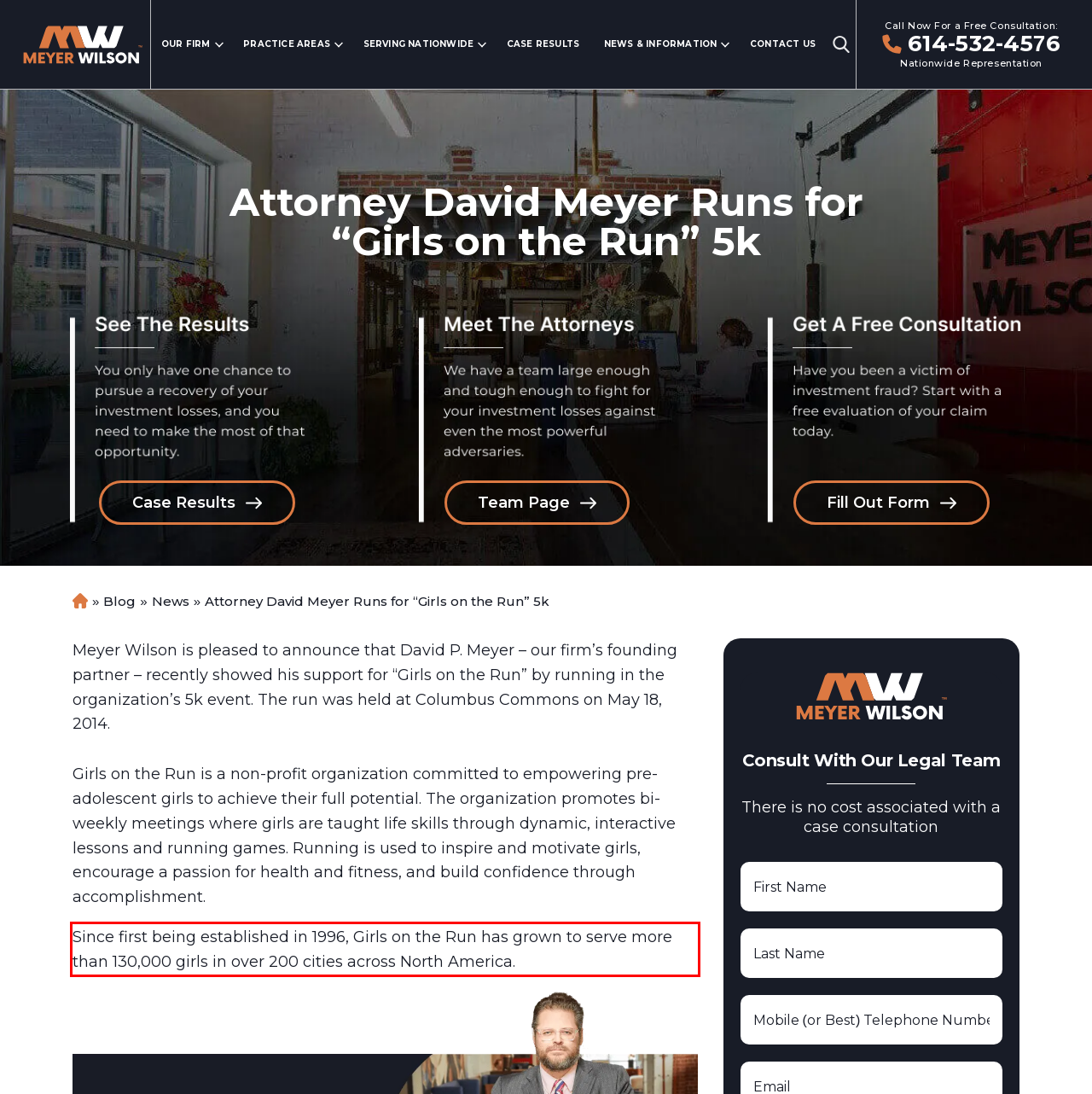Please recognize and transcribe the text located inside the red bounding box in the webpage image.

Since first being established in 1996, Girls on the Run has grown to serve more than 130,000 girls in over 200 cities across North America.